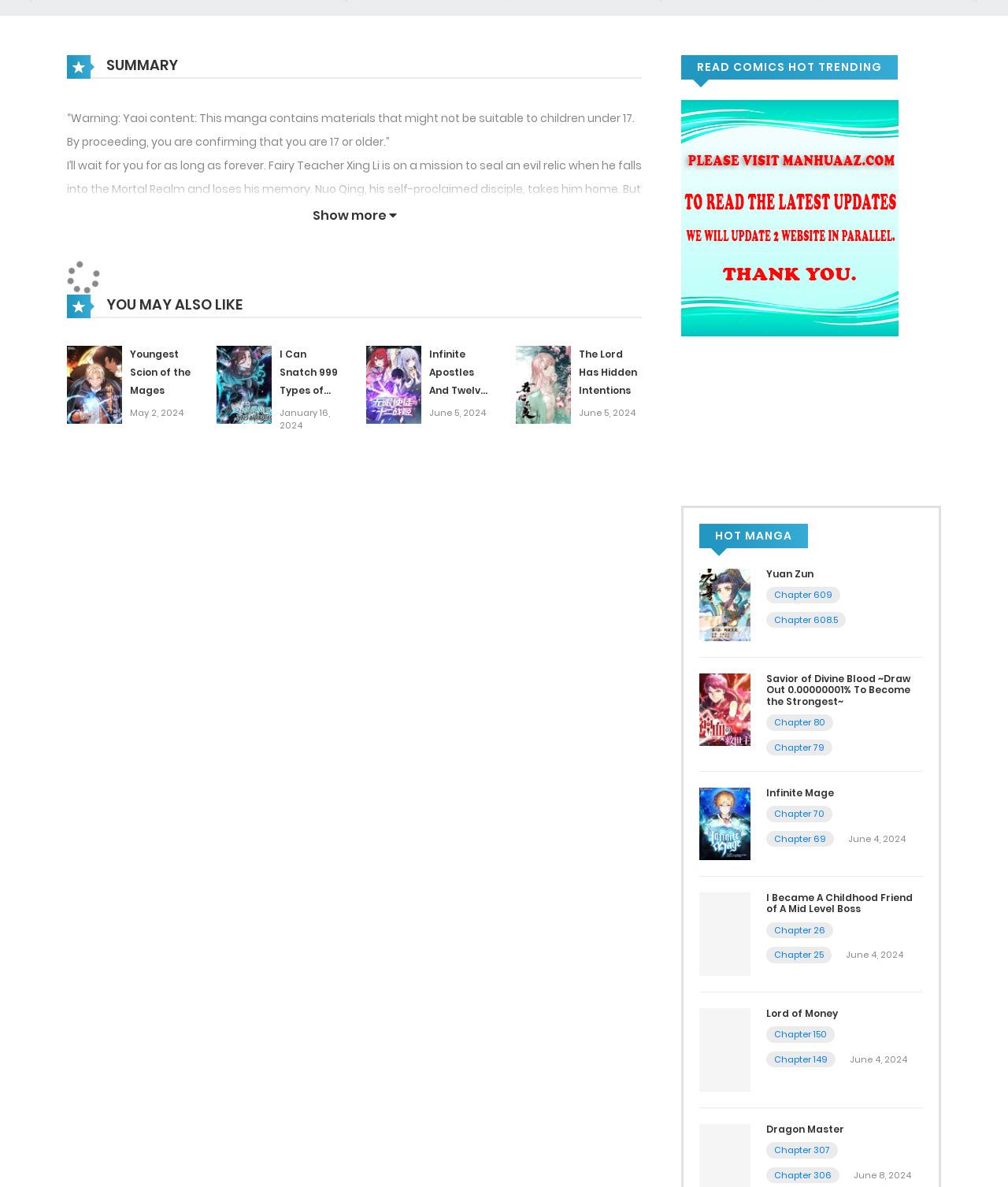What is the release date of the manga chapter 'Chapter 609' of 'Yuan Zun'?
Using the image as a reference, give an elaborate response to the question.

I found the chapter 'Chapter 609' of the manga 'Yuan Zun' with a release date of '23 mins ago'.